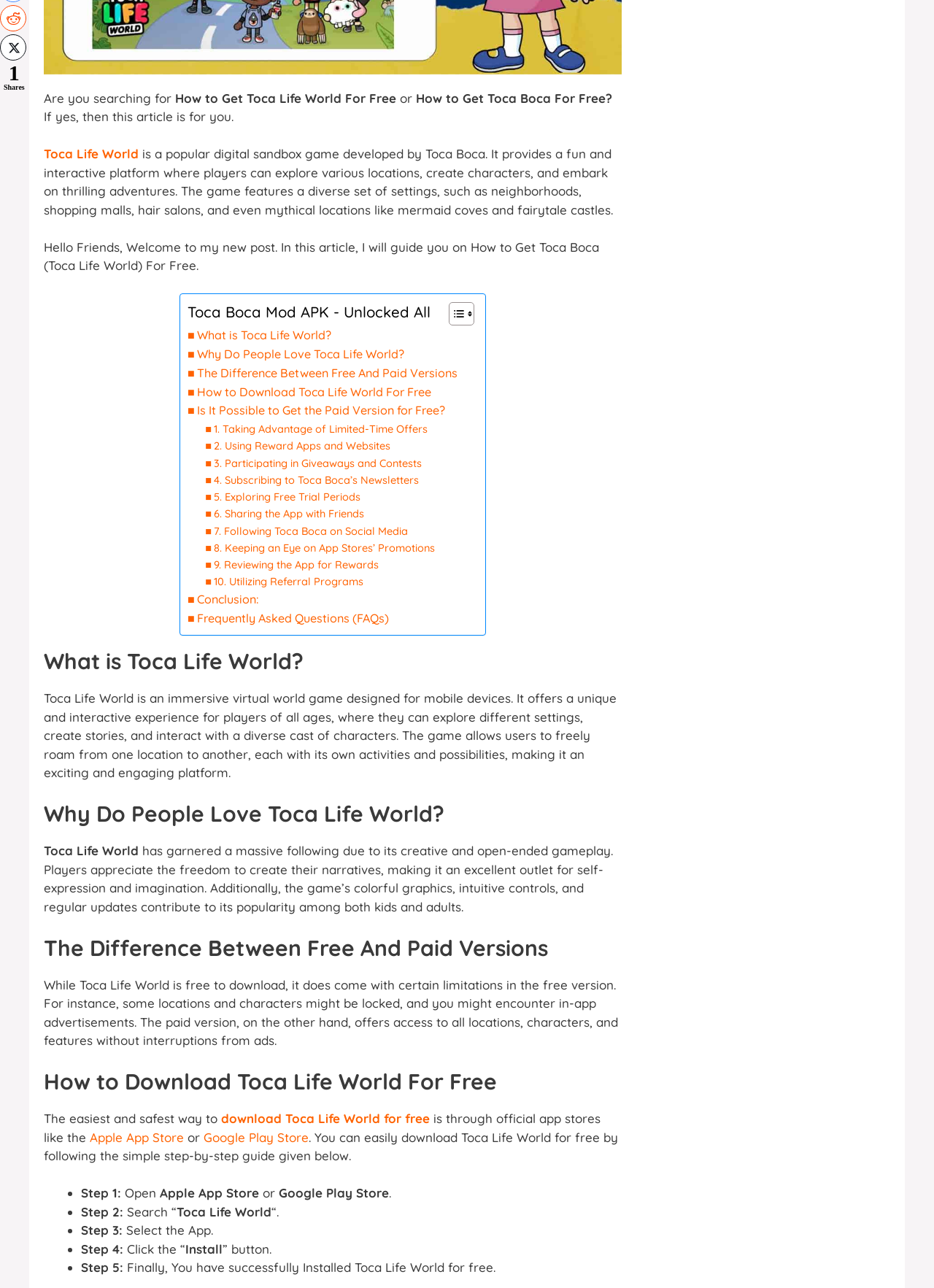Calculate the bounding box coordinates for the UI element based on the following description: "5. Exploring Free Trial Periods". Ensure the coordinates are four float numbers between 0 and 1, i.e., [left, top, right, bottom].

[0.22, 0.379, 0.386, 0.392]